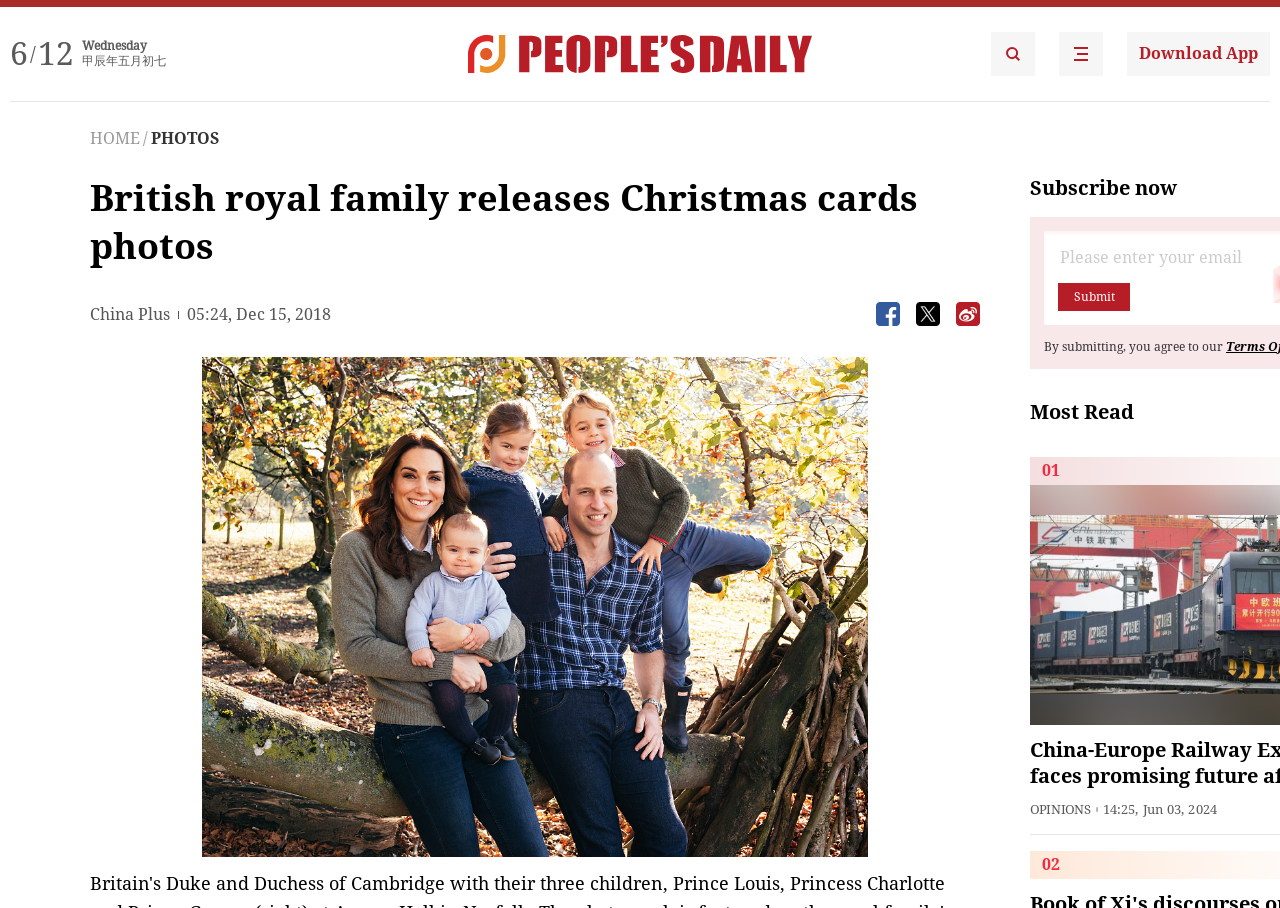How many buttons are there below the title?
Please provide a detailed answer to the question.

I counted the number of buttons below the title by looking at the elements with type 'button' and found three buttons with images inside them.